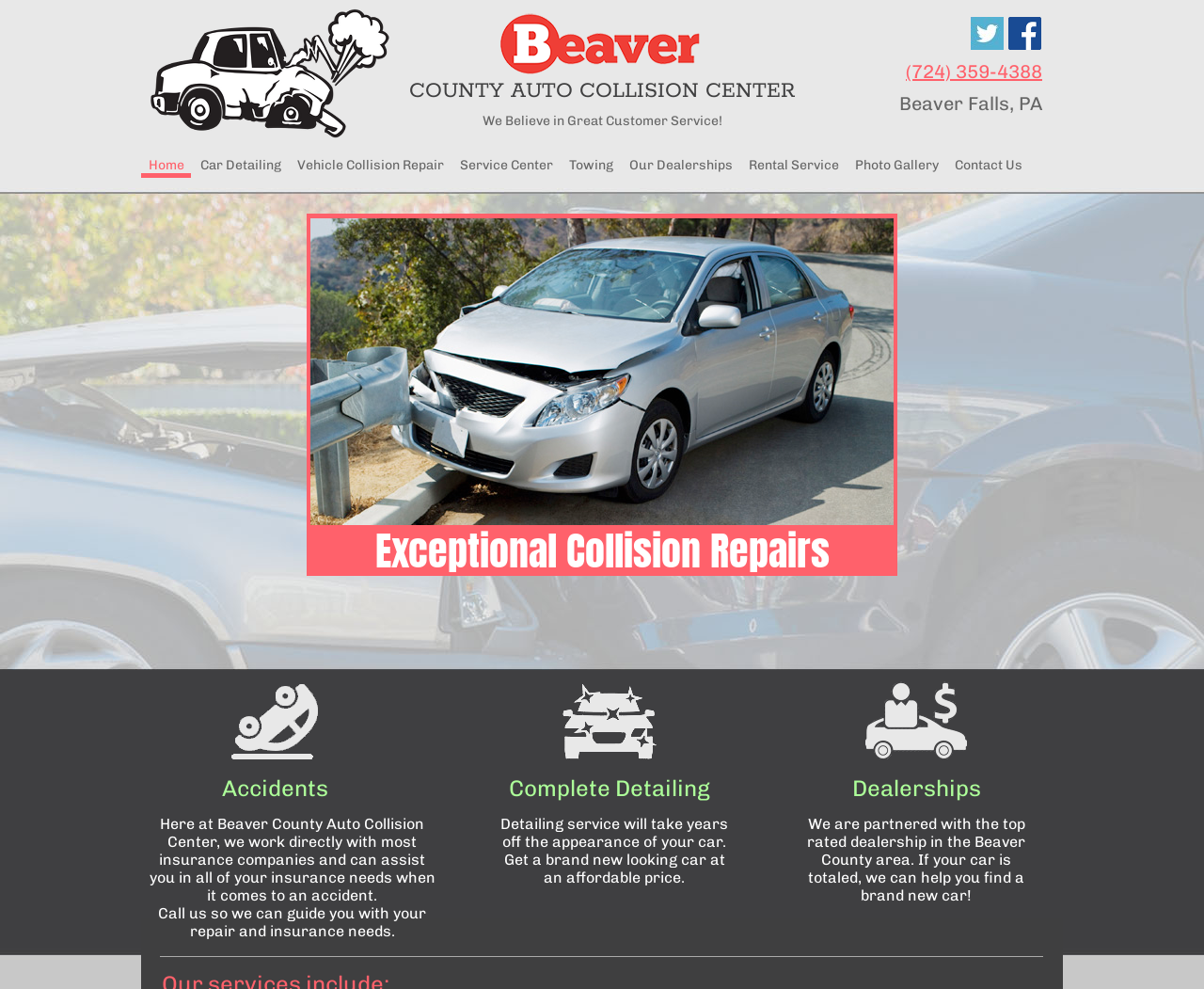Provide the bounding box coordinates of the HTML element described by the text: "Home".

[0.123, 0.159, 0.153, 0.175]